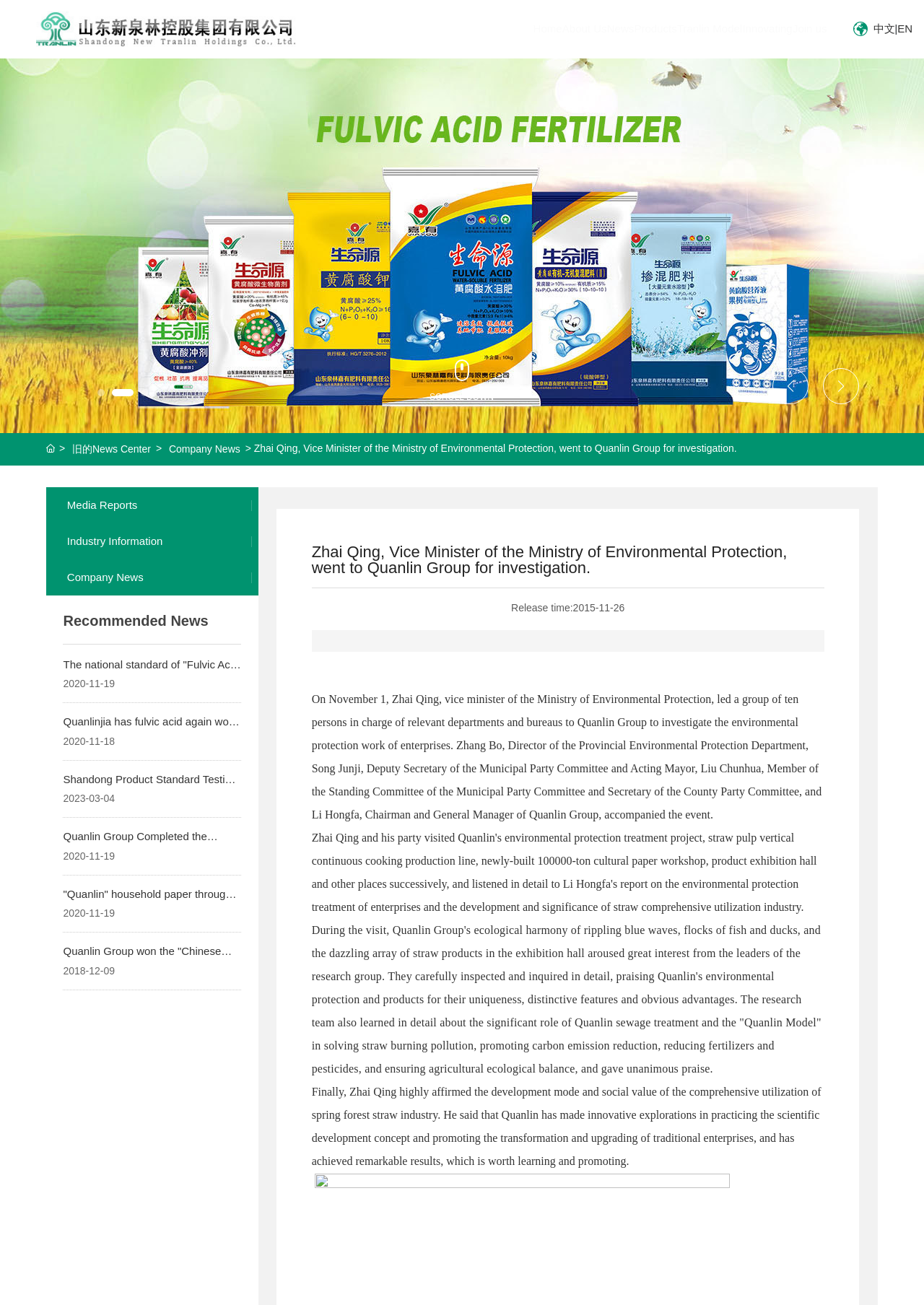What is the headline of the webpage?

Zhai Qing, Vice Minister of the Ministry of Environmental Protection, went to Quanlin Group for investigation.